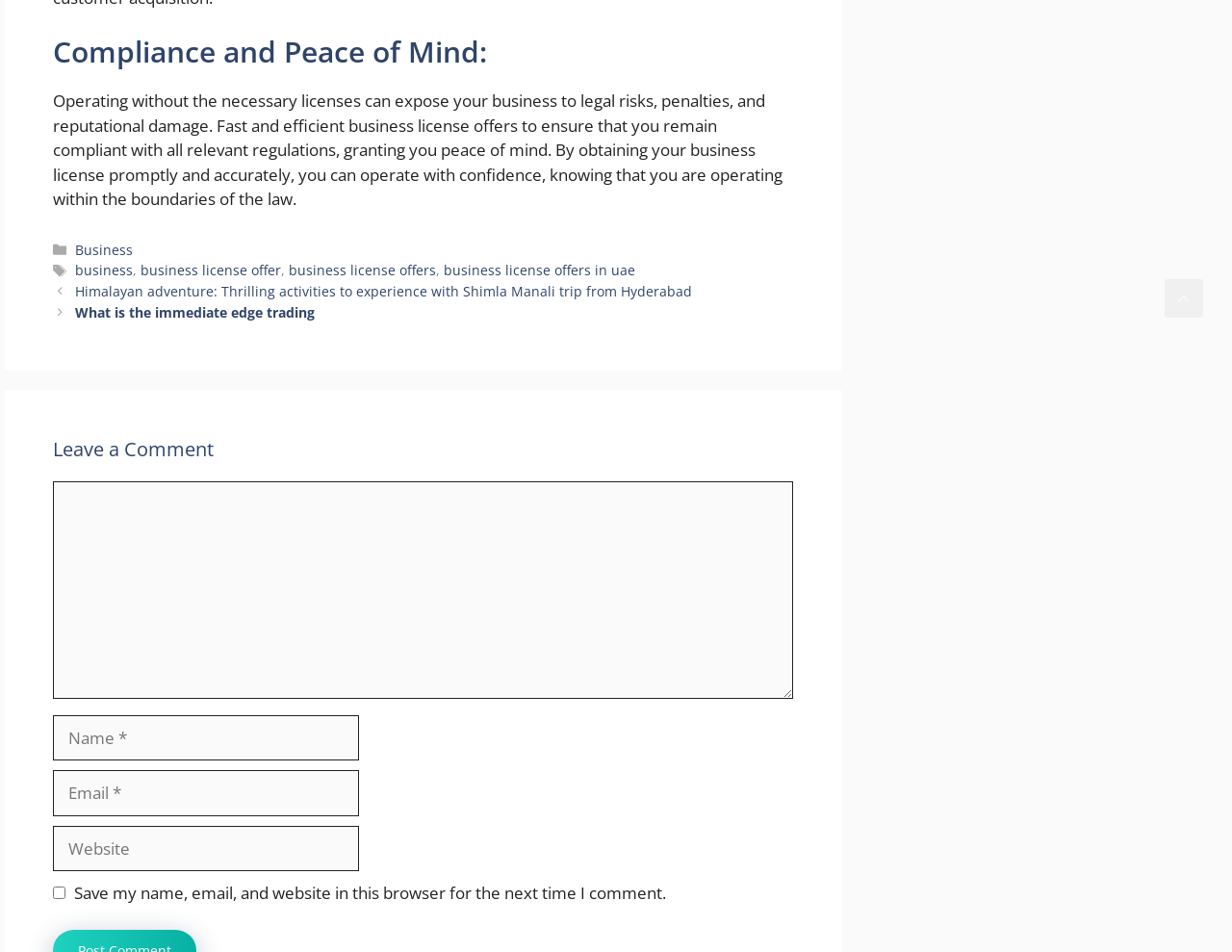Identify and provide the bounding box for the element described by: "parent_node: Comment name="url" placeholder="Website"".

[0.043, 0.867, 0.291, 0.915]